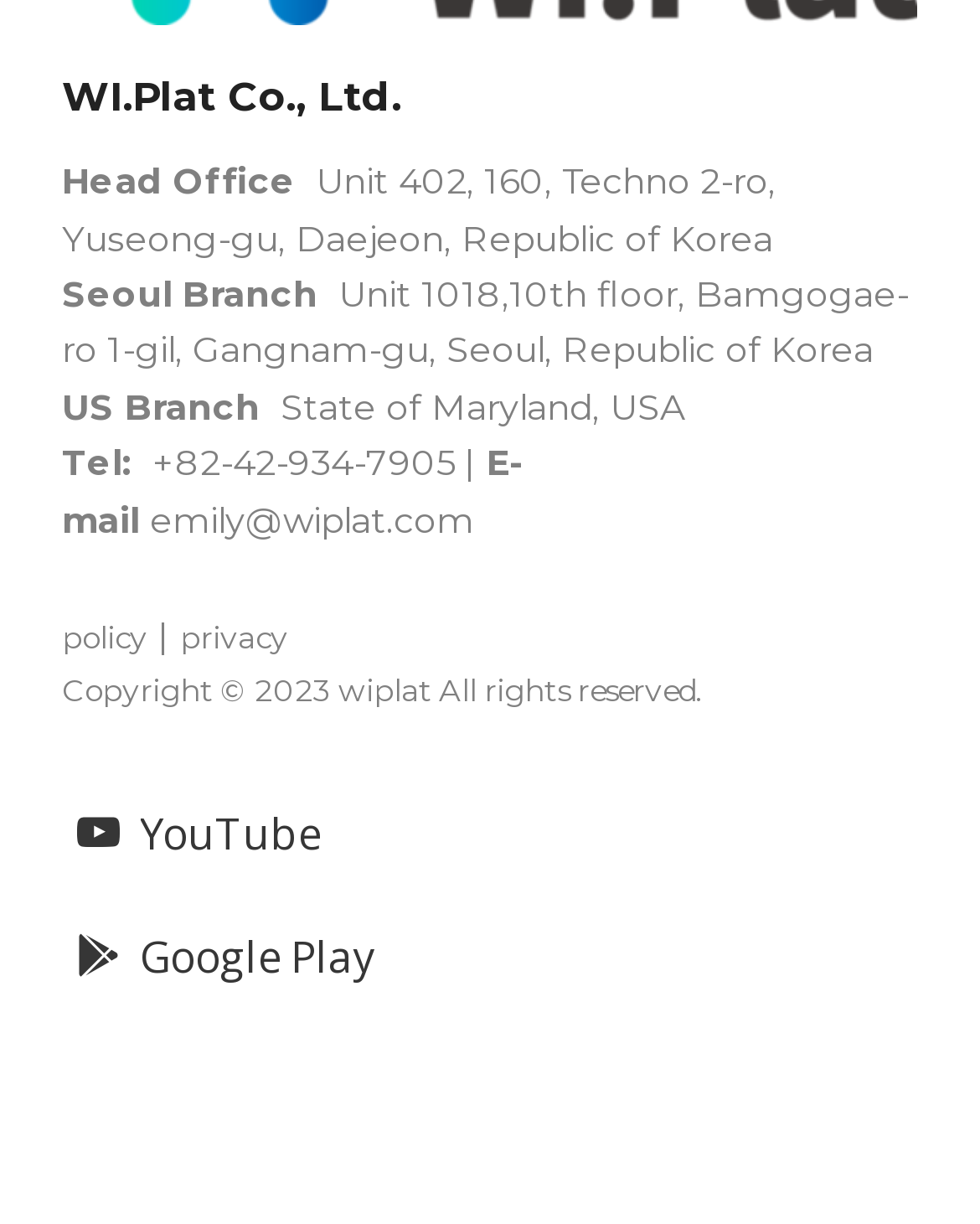Find the bounding box coordinates for the UI element whose description is: "himanshu katariya". The coordinates should be four float numbers between 0 and 1, in the format [left, top, right, bottom].

None